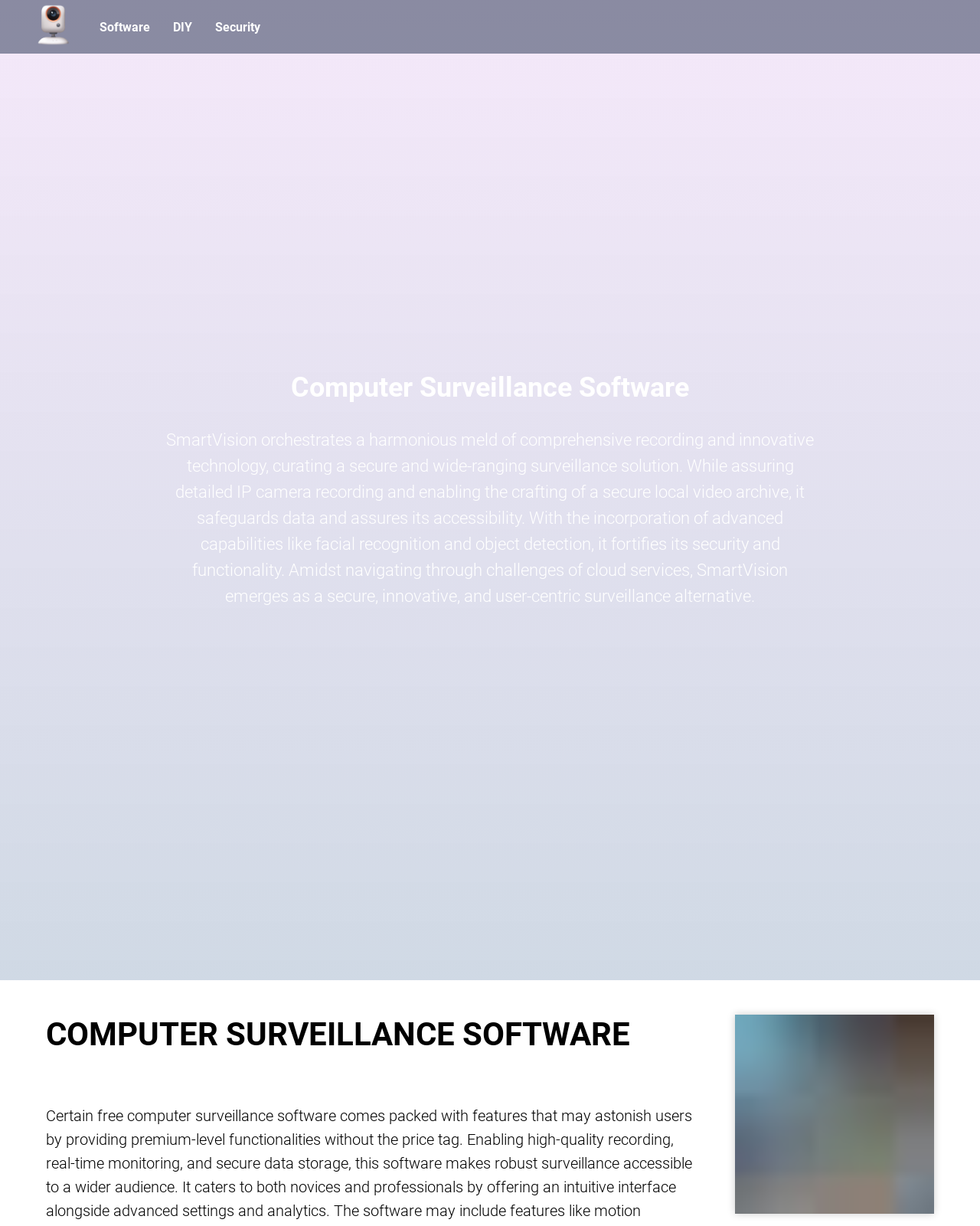What is the main purpose of SmartVision?
Could you answer the question with a detailed and thorough explanation?

Based on the webpage content, SmartVision is a computer surveillance software that provides a secure and wide-ranging surveillance solution, which includes comprehensive recording, facial recognition, and object detection.